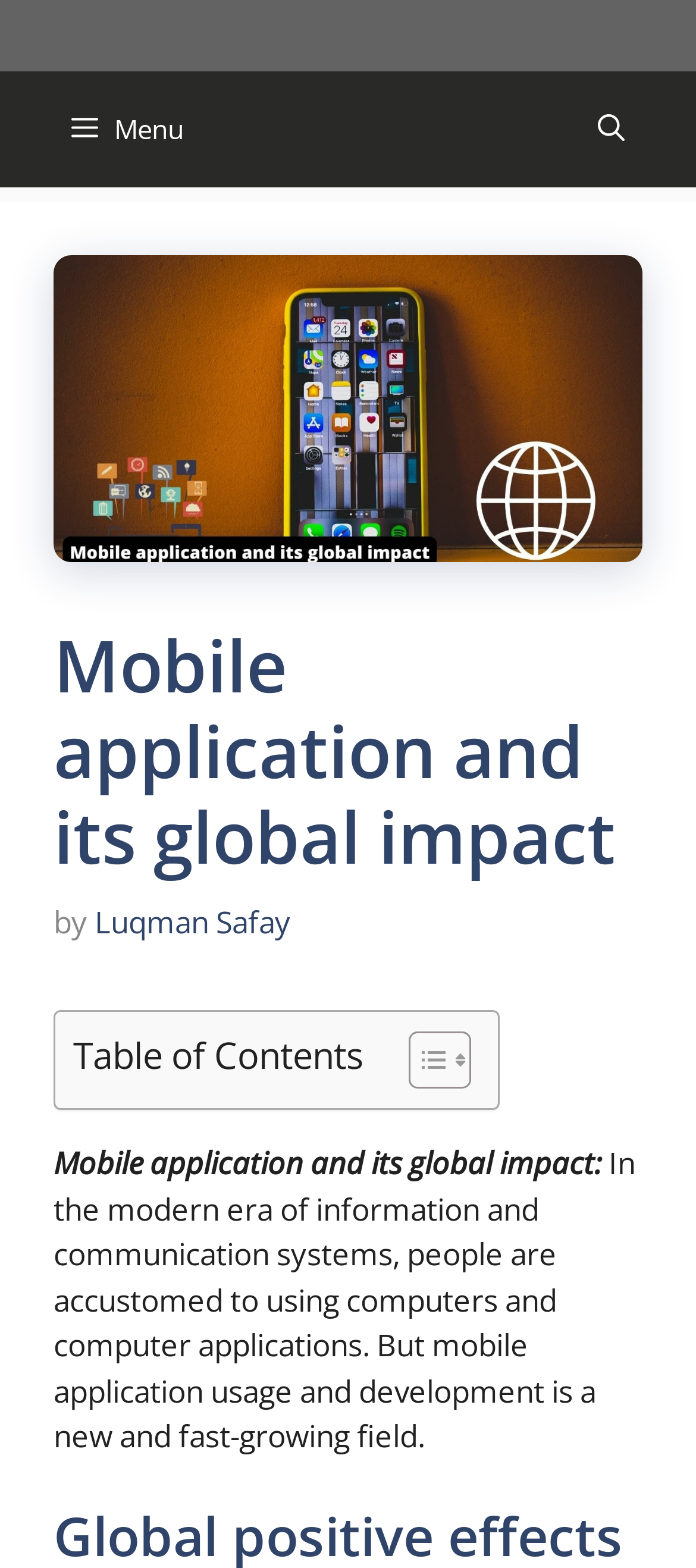Provide a brief response to the question below using a single word or phrase: 
What is the format of the article?

Informative article